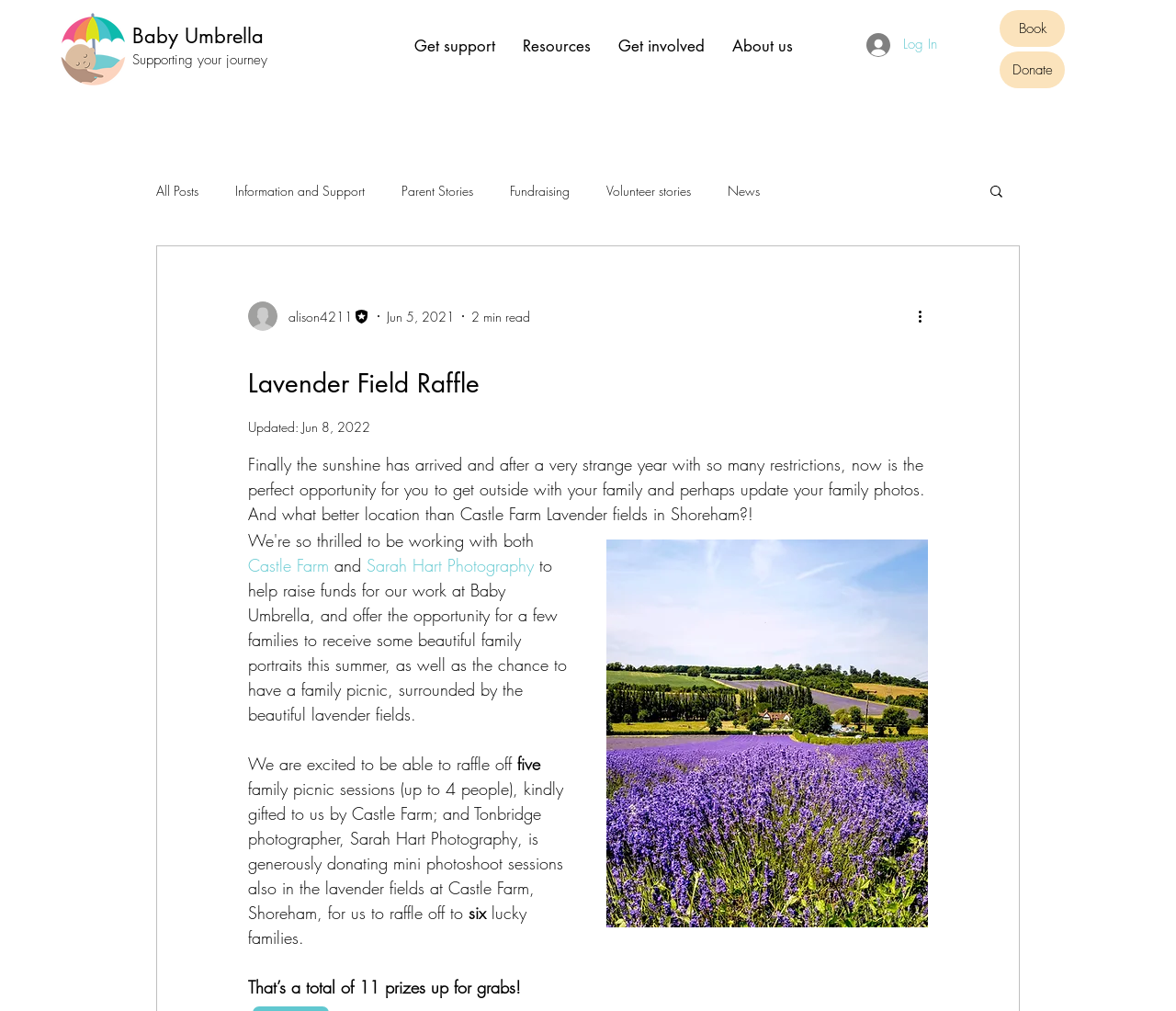Answer the question with a single word or phrase: 
Who is the photographer donating mini photoshoot sessions?

Sarah Hart Photography